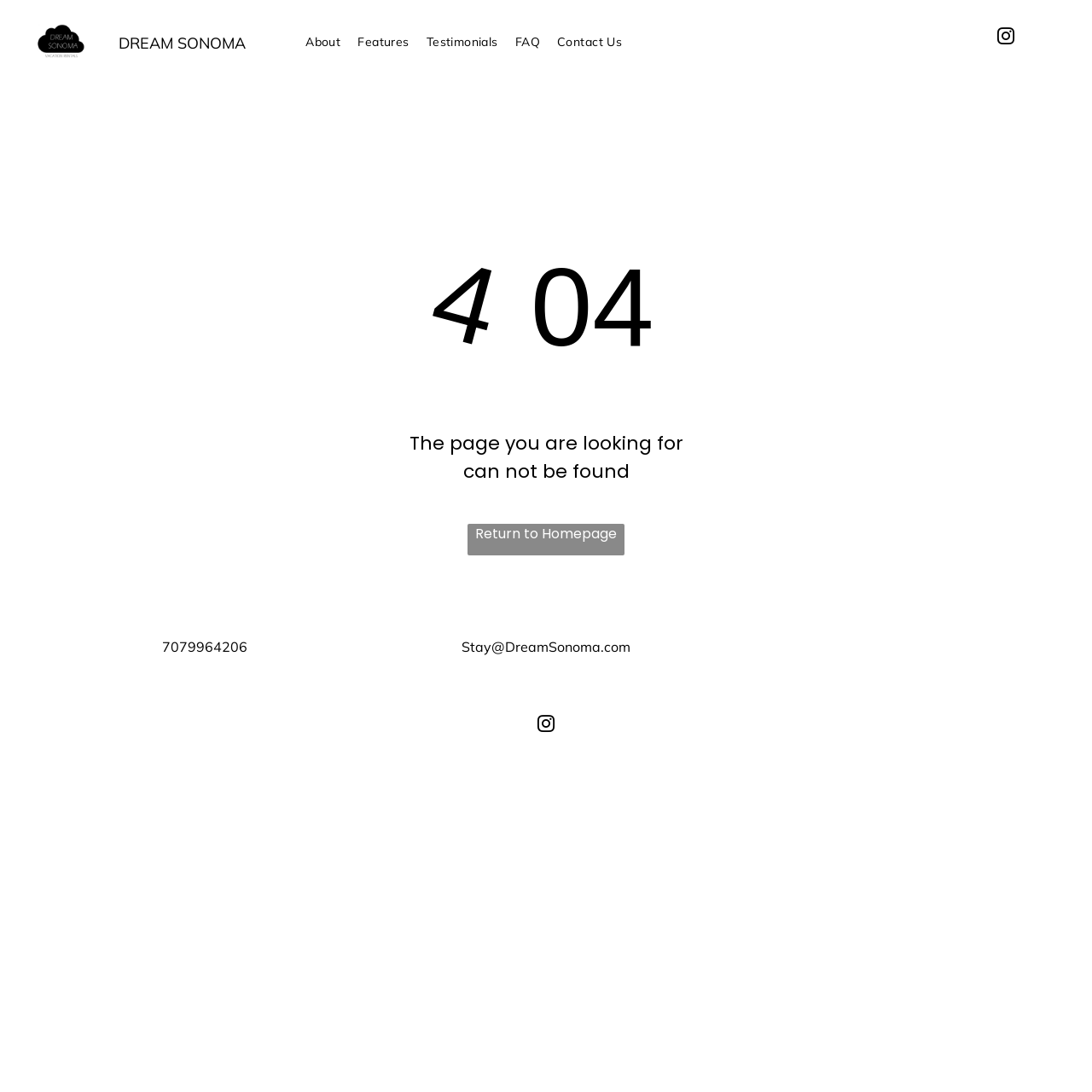Please indicate the bounding box coordinates of the element's region to be clicked to achieve the instruction: "Click on About". Provide the coordinates as four float numbers between 0 and 1, i.e., [left, top, right, bottom].

[0.272, 0.027, 0.32, 0.05]